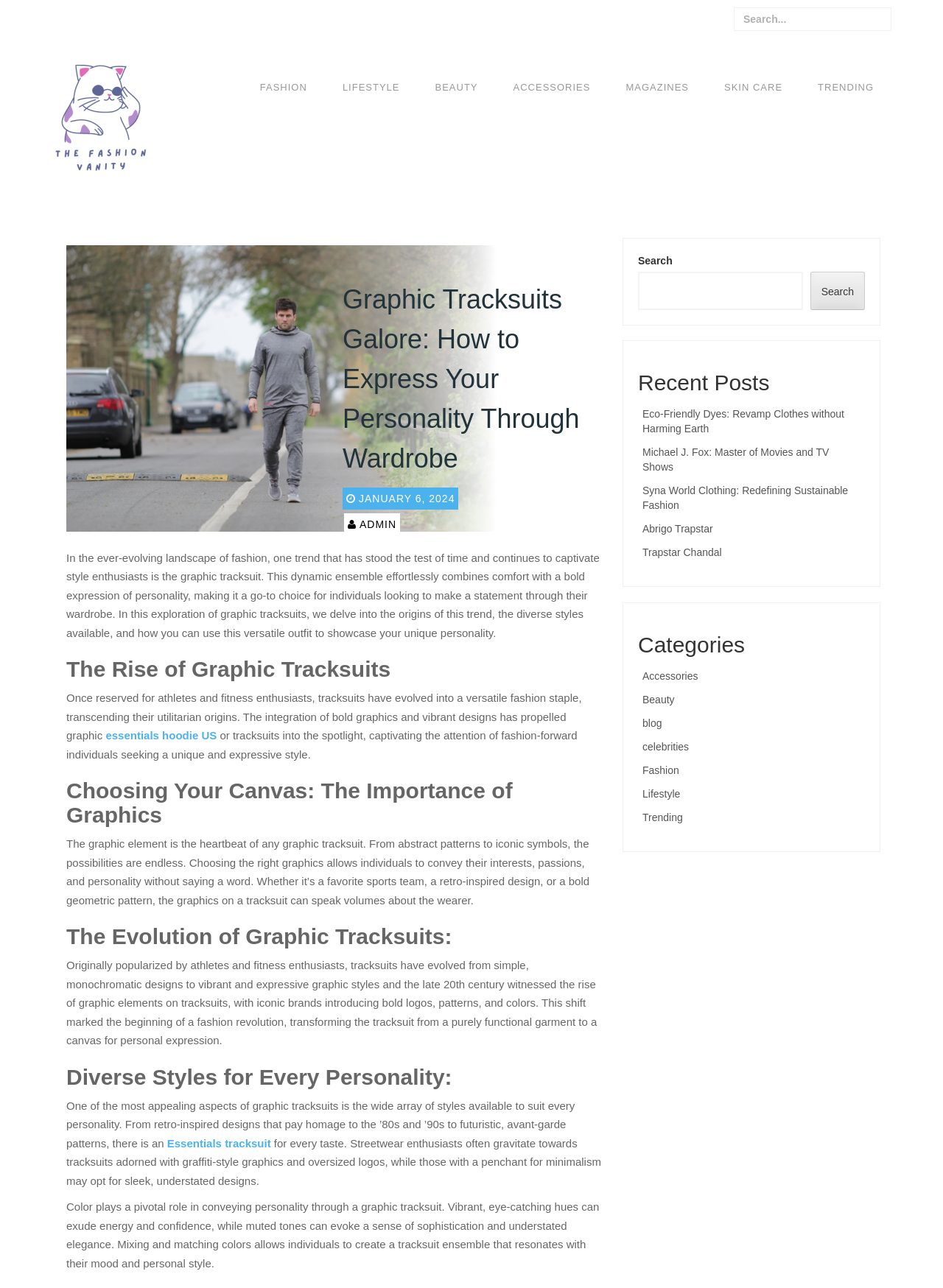Please provide a detailed answer to the question below by examining the image:
What is the purpose of graphics on a tracksuit?

According to the webpage, the graphic element on a tracksuit allows individuals to convey their interests, passions, and personality without saying a word, making it a unique and expressive style.